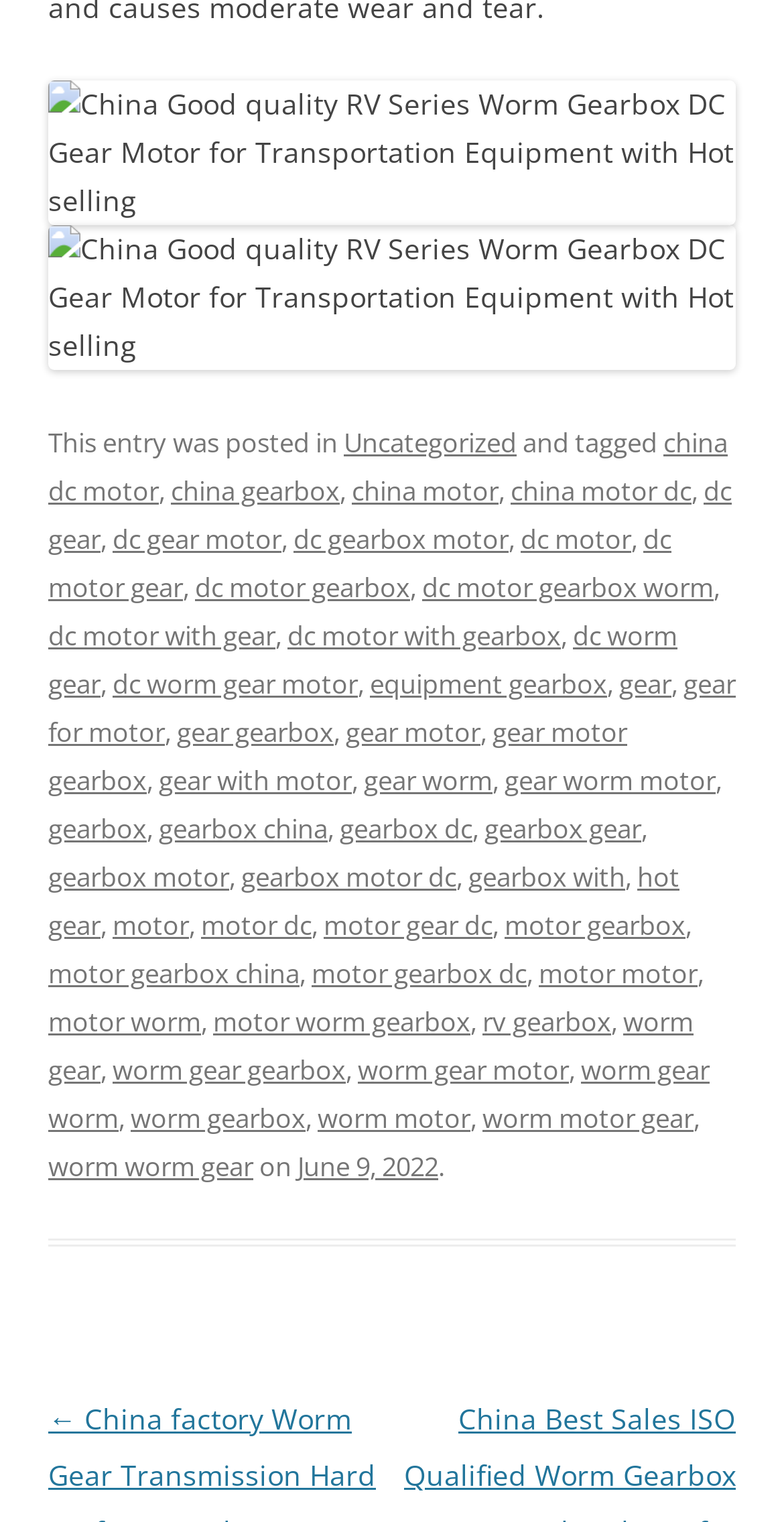With reference to the image, please provide a detailed answer to the following question: What type of motor is mentioned on this webpage?

The numerous links and text on the webpage mention 'DC motor' and 'DC gear motor', suggesting that the type of motor being referred to is a DC motor.